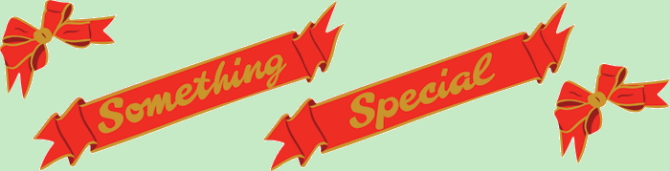What type of business might use this design?
Using the image, provide a concise answer in one word or a short phrase.

floral business or event service